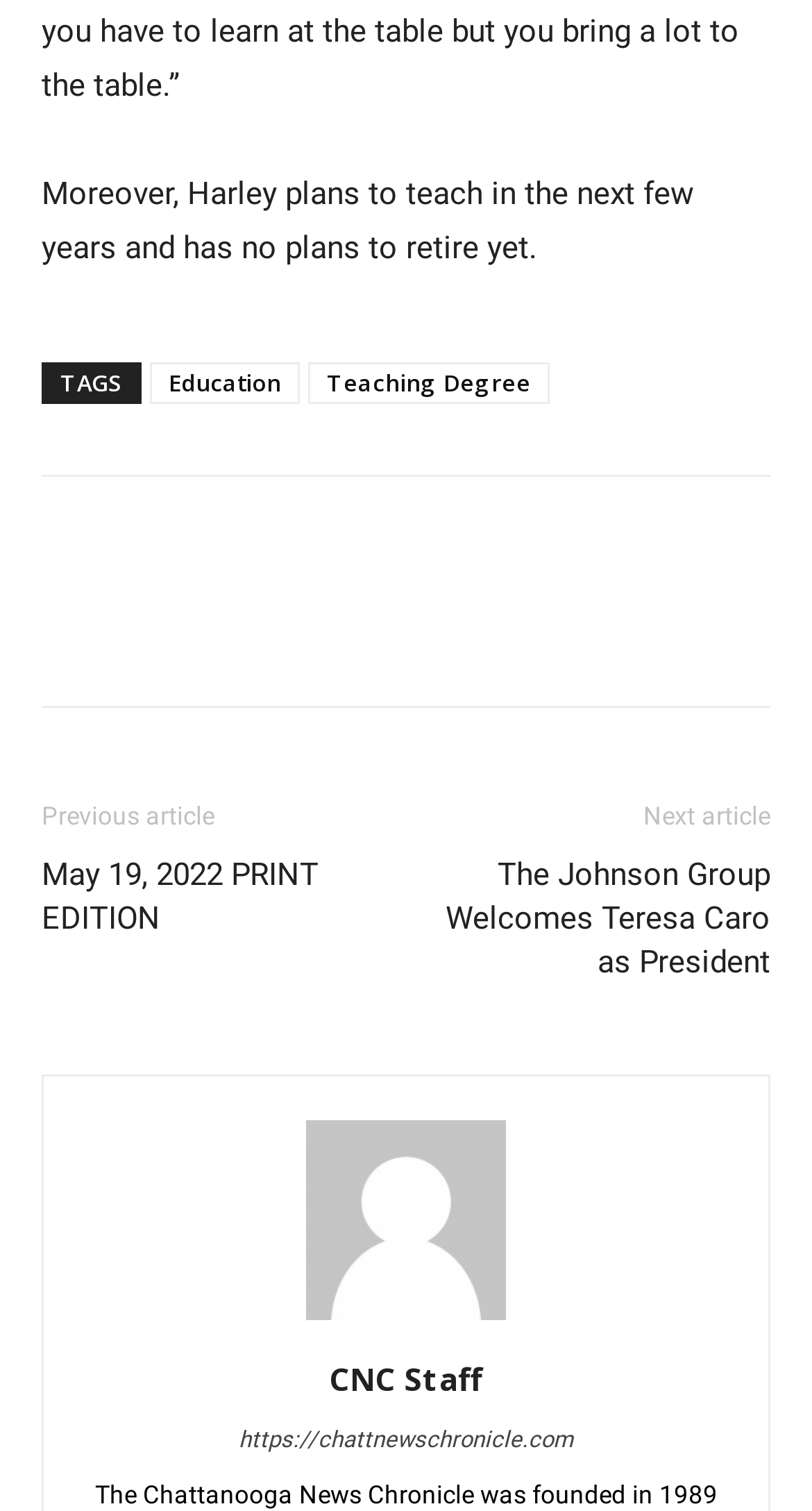Refer to the image and offer a detailed explanation in response to the question: Who is the author of the article?

The link 'CNC Staff' and the image 'CNC Staff' suggest that the author of the article is CNC Staff.